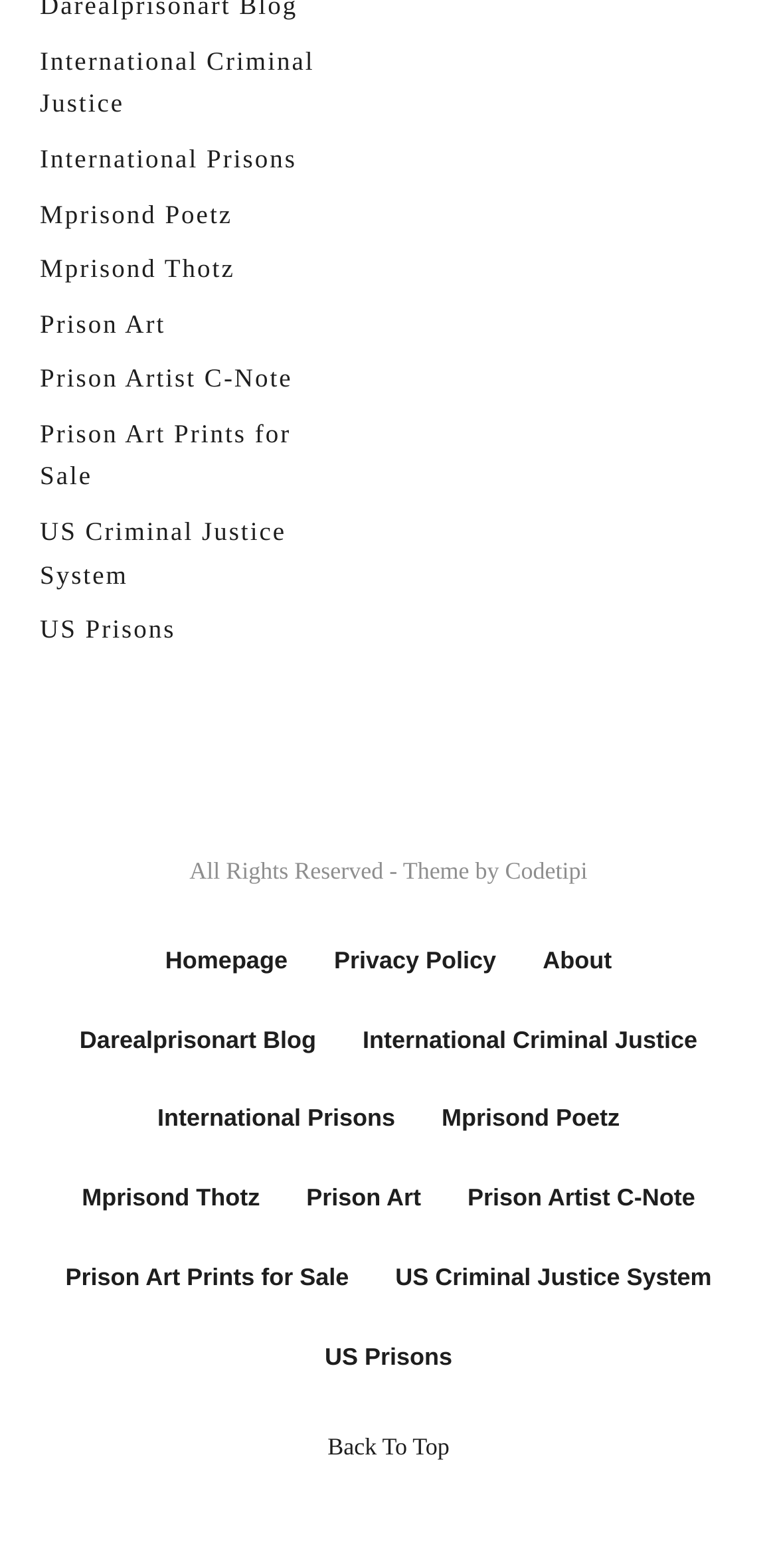Bounding box coordinates are specified in the format (top-left x, top-left y, bottom-right x, bottom-right y). All values are floating point numbers bounded between 0 and 1. Please provide the bounding box coordinate of the region this sentence describes: Prison Artist C-Note

[0.051, 0.242, 0.377, 0.261]